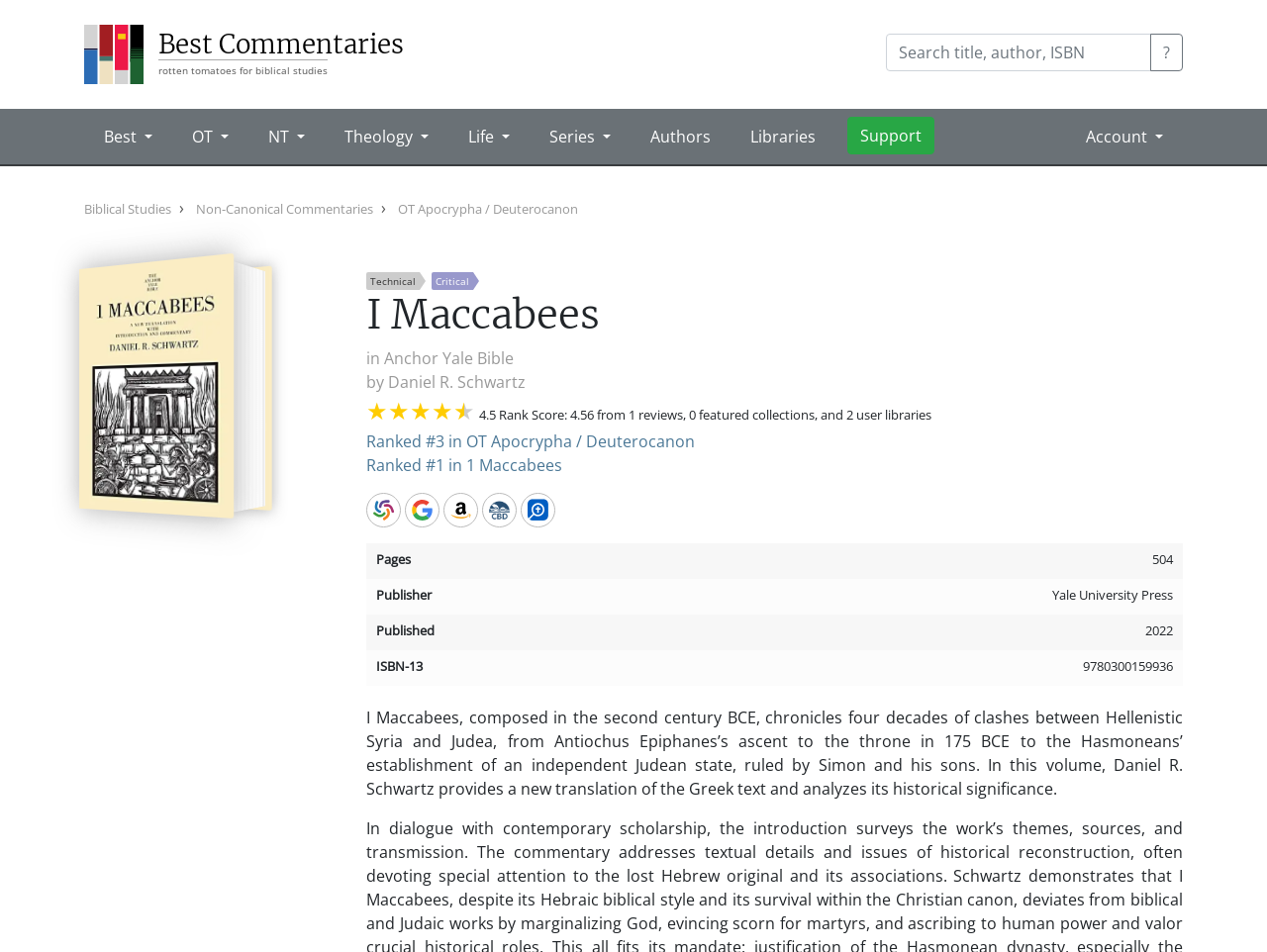How many pages does the book have?
Please use the image to provide a one-word or short phrase answer.

504